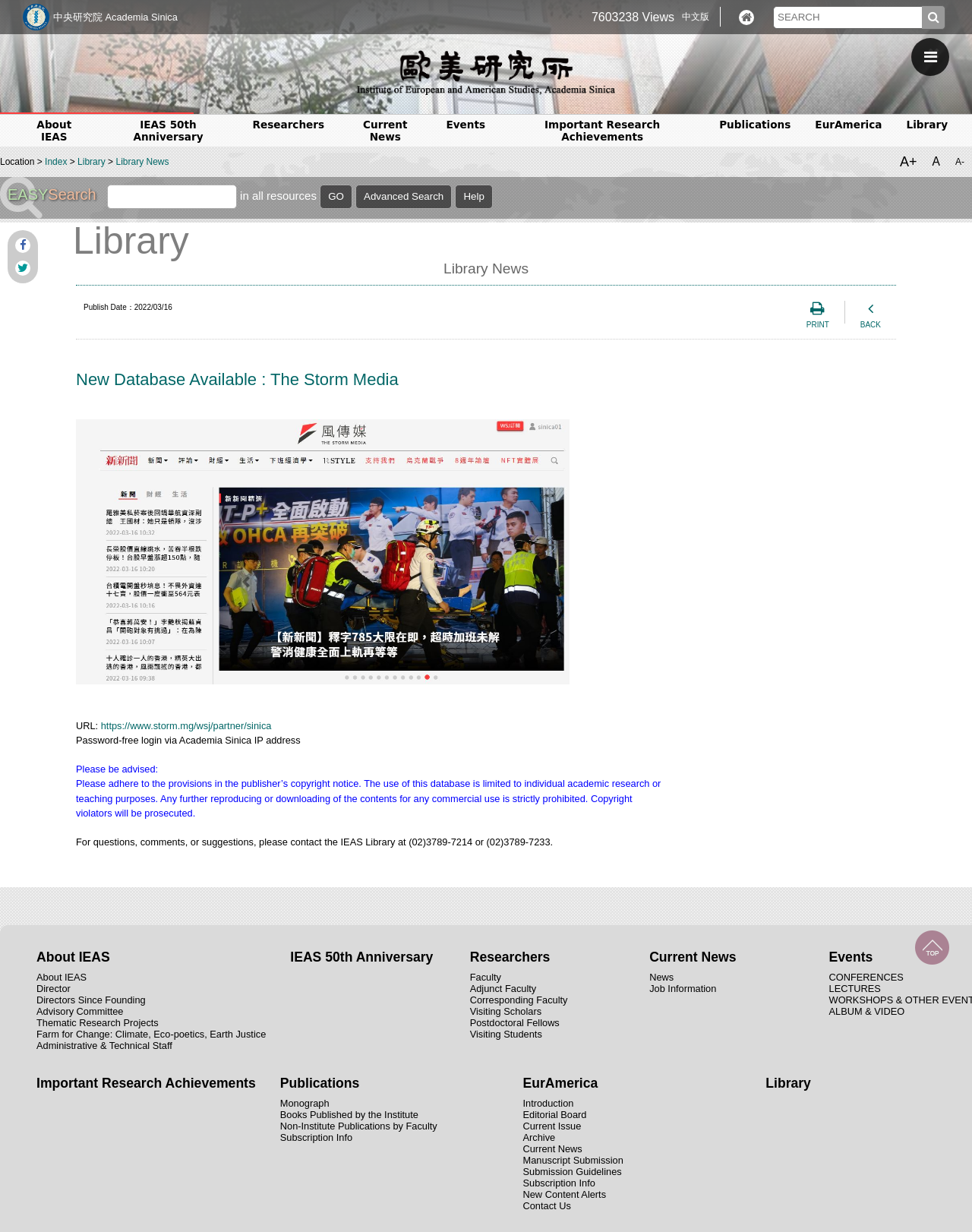Select the bounding box coordinates of the element I need to click to carry out the following instruction: "Get help for searching".

[0.468, 0.15, 0.507, 0.17]